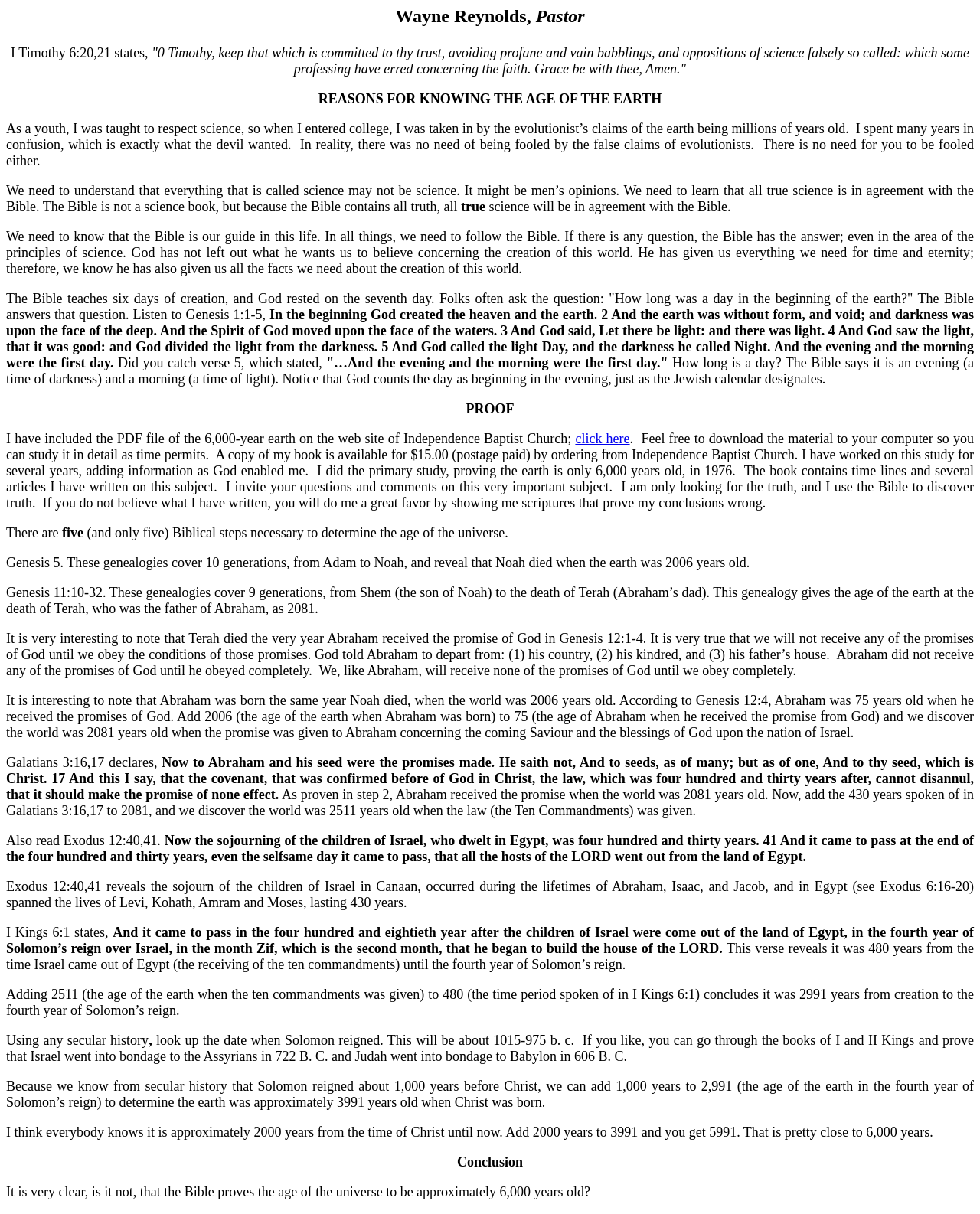Please use the details from the image to answer the following question comprehensively:
What is the main topic of the article?

The article discusses the proof that the world is 6,000 years old, citing biblical references and genealogies to support the claim.